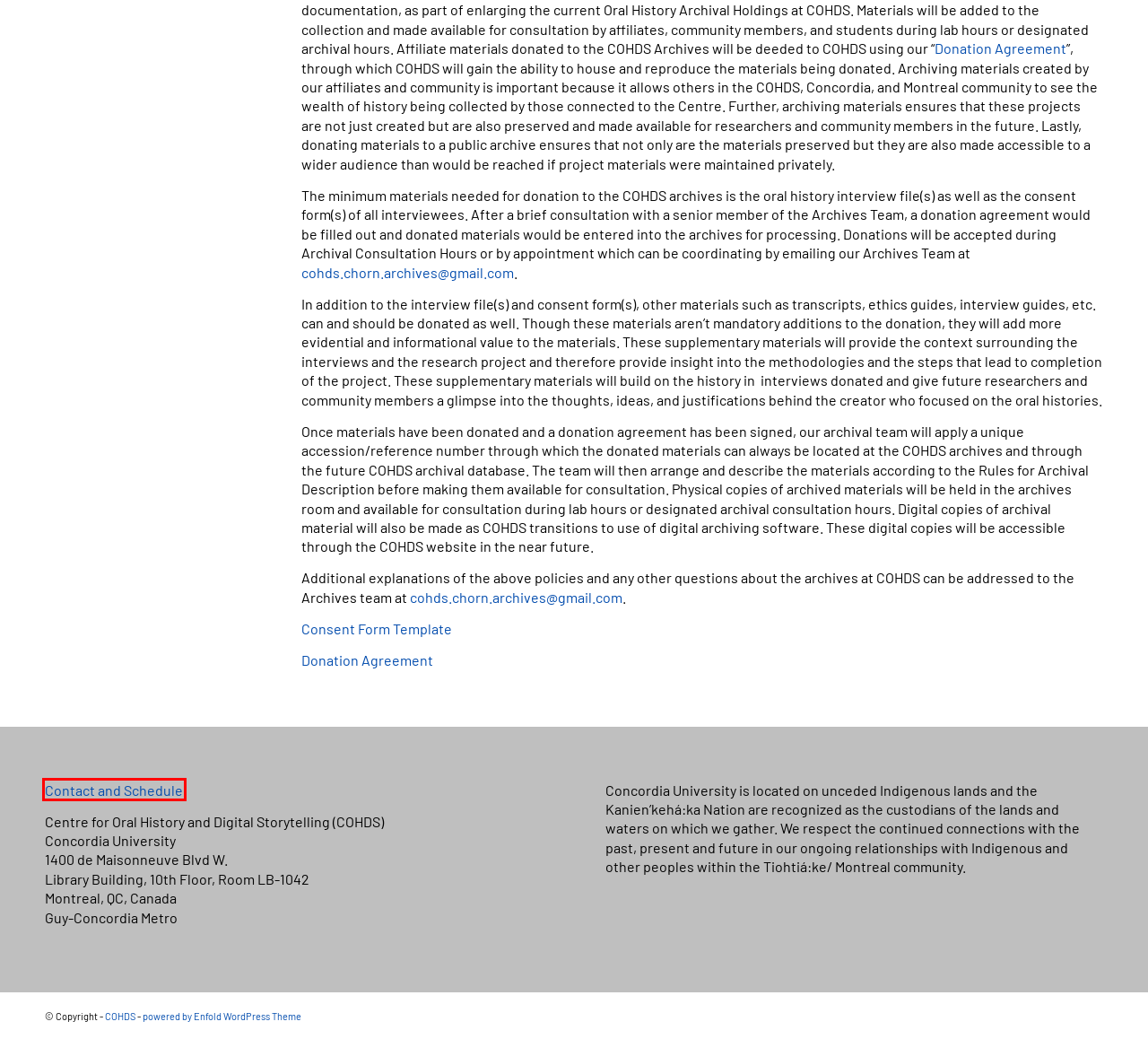Look at the screenshot of a webpage, where a red bounding box highlights an element. Select the best description that matches the new webpage after clicking the highlighted element. Here are the candidates:
A. Home - Kriesi.at - Premium WordPress Themes
B. Resources – COHDS
C. Community – COHDS
D. Events from May 16 – March 21, 2022 – COHDS
E. Collections – COHDS
F. Using the Archives – COHDS
G. Contact – COHDS
H. Research/Creation – COHDS

G